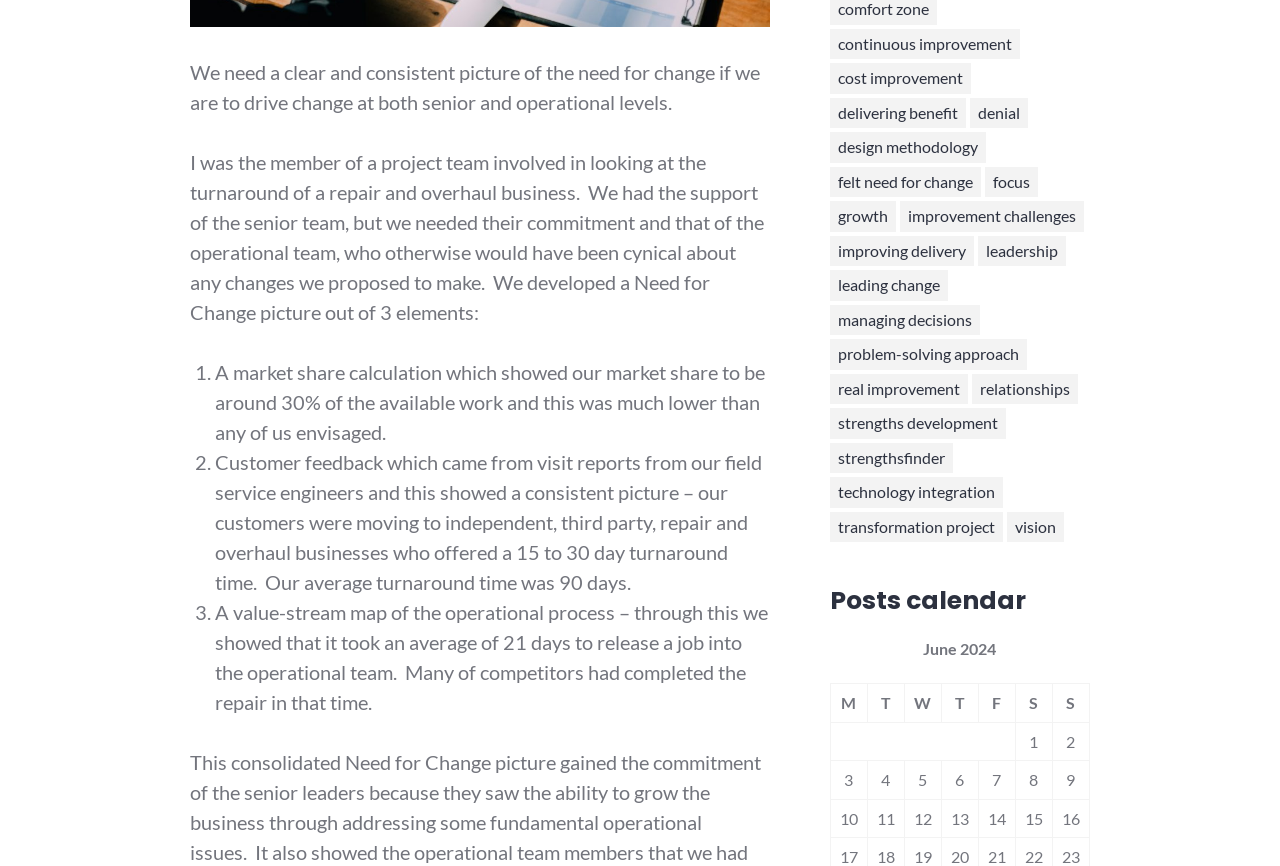Pinpoint the bounding box coordinates of the area that must be clicked to complete this instruction: "Check the gridcell '1'".

[0.794, 0.834, 0.823, 0.879]